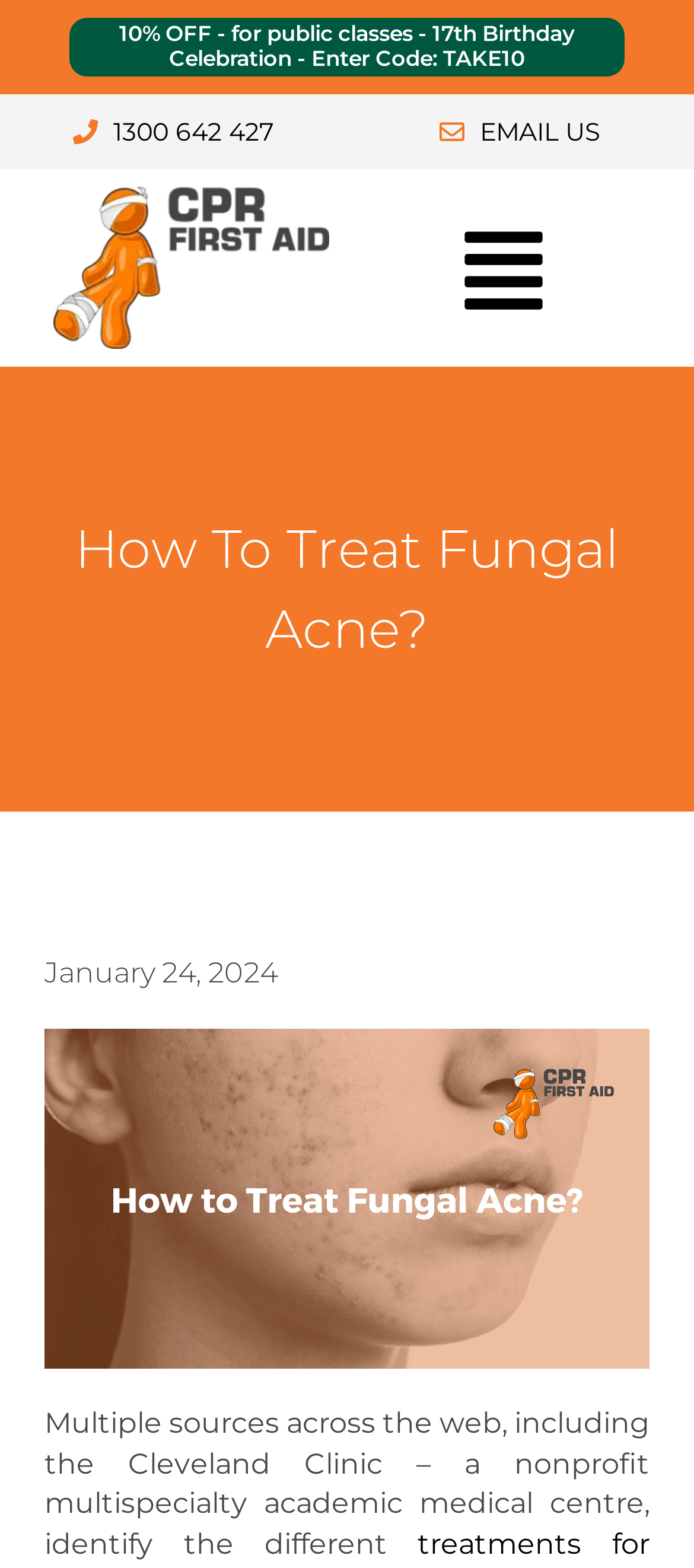Find the bounding box coordinates for the HTML element described as: "January 24, 2024". The coordinates should consist of four float values between 0 and 1, i.e., [left, top, right, bottom].

[0.064, 0.608, 0.4, 0.633]